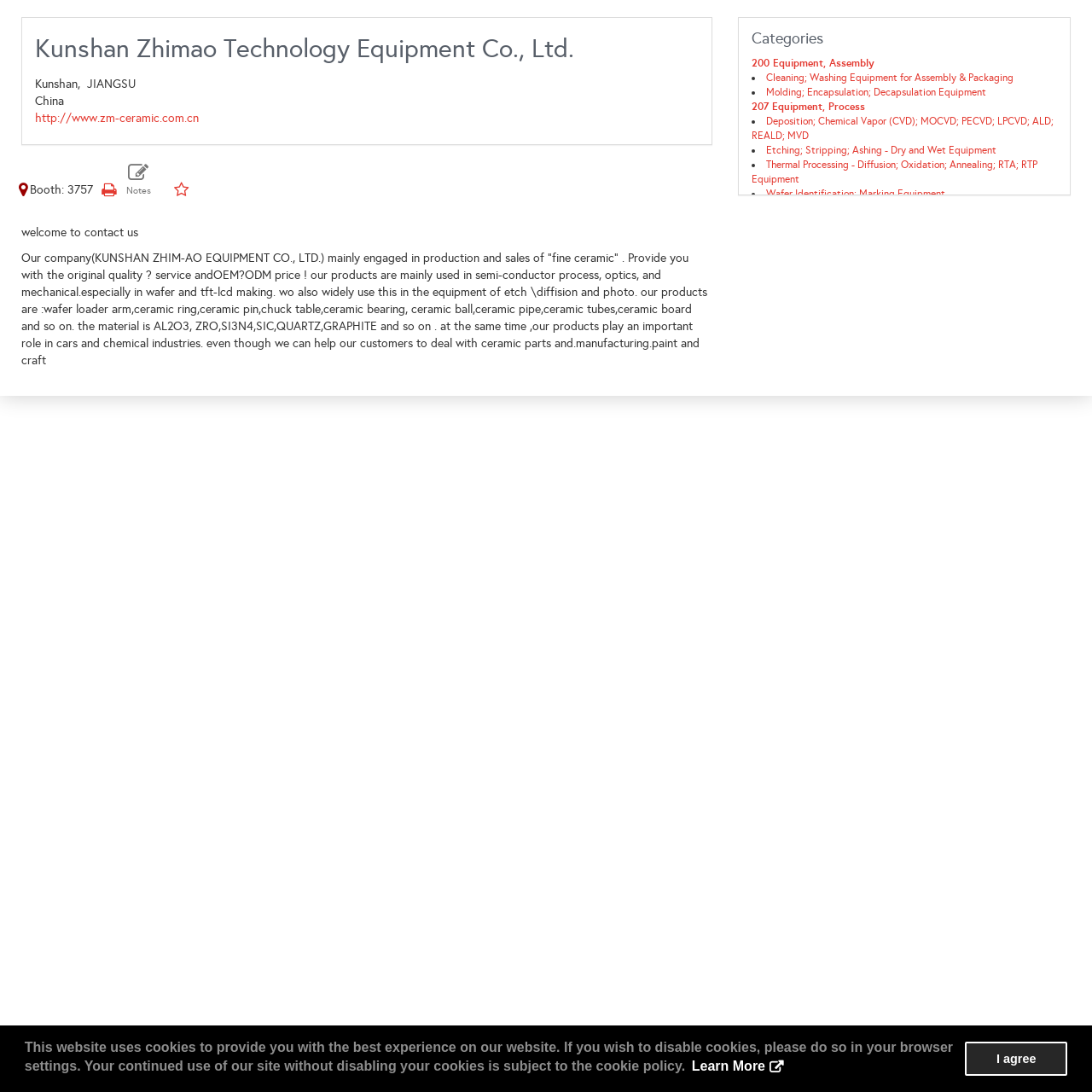Please locate the bounding box coordinates of the element that needs to be clicked to achieve the following instruction: "visit company website". The coordinates should be four float numbers between 0 and 1, i.e., [left, top, right, bottom].

[0.032, 0.102, 0.182, 0.115]